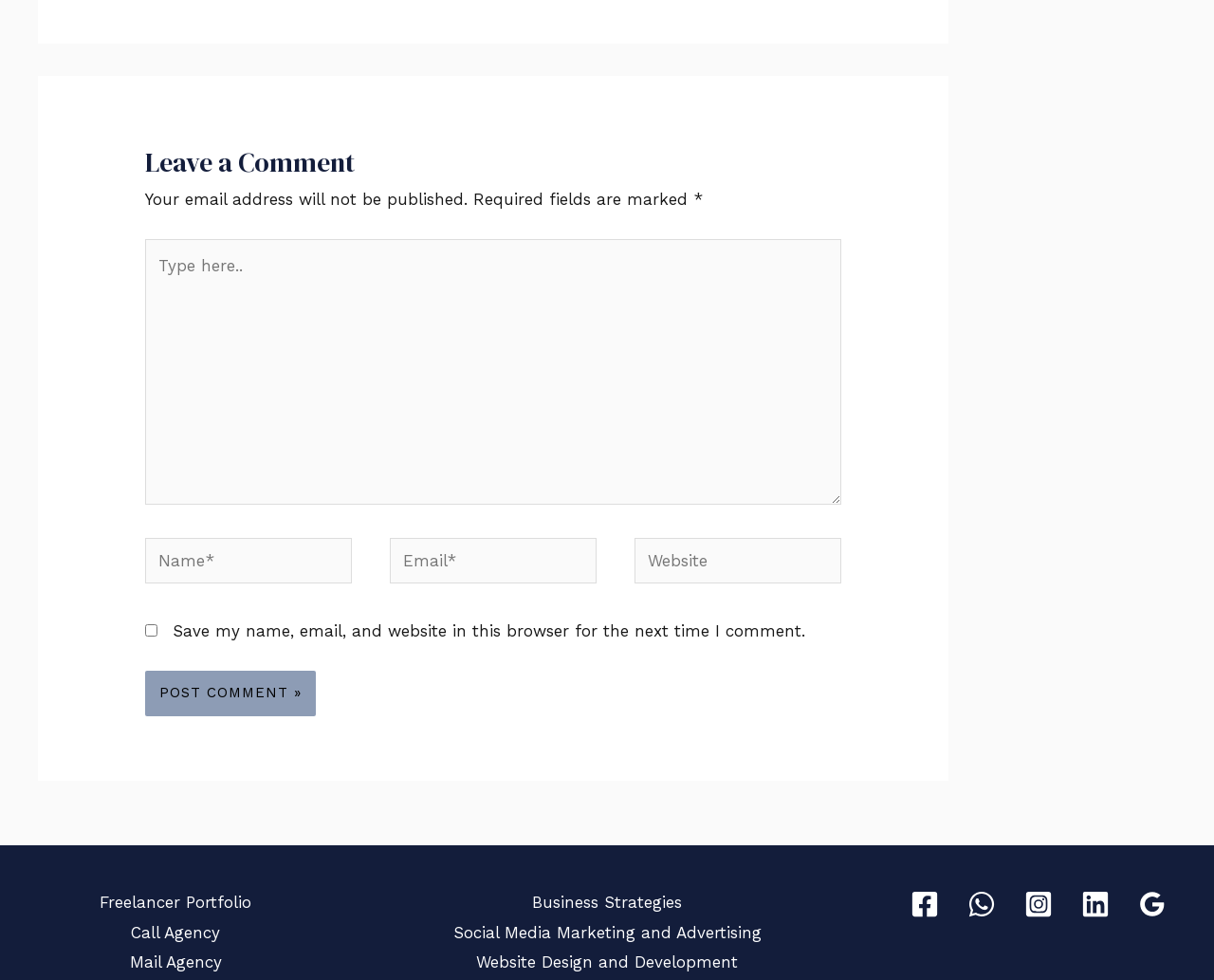Based on the description "Social Media Marketing and Advertising", find the bounding box of the specified UI element.

[0.373, 0.942, 0.627, 0.961]